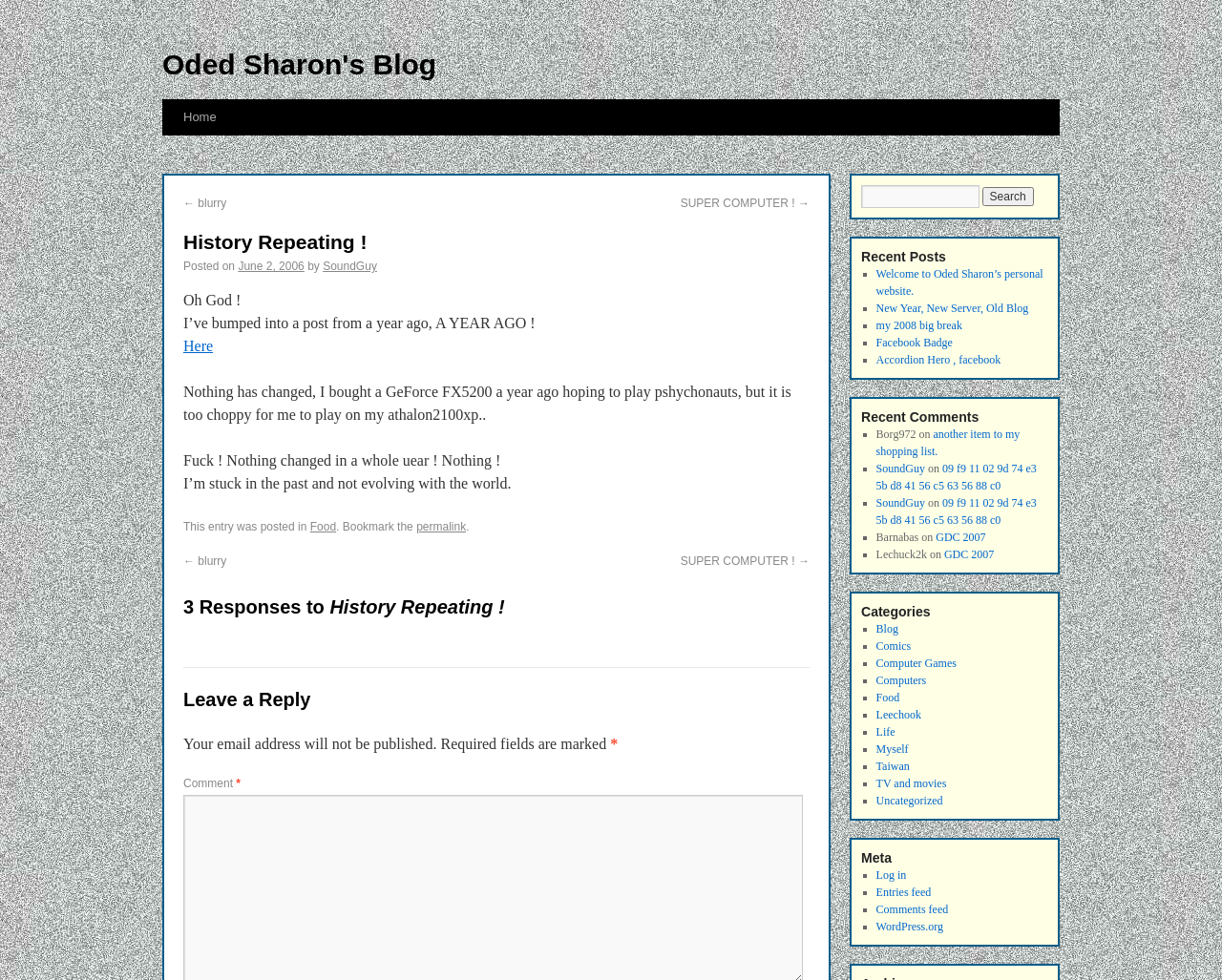Who wrote the blog post?
Please provide a comprehensive answer based on the contents of the image.

The author of the blog post can be found in the text 'by SoundGuy' which is located below the title of the blog post.